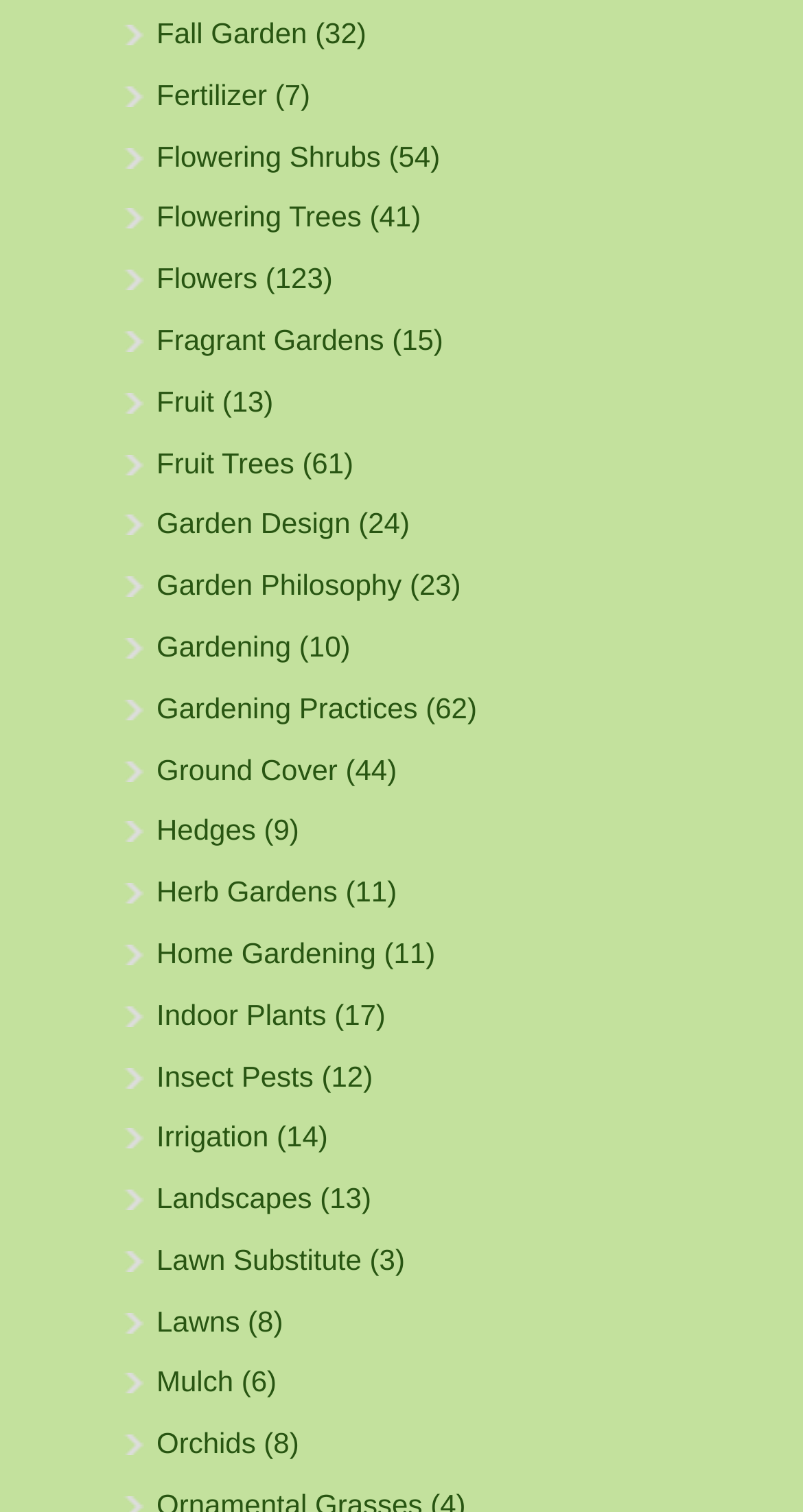Find and provide the bounding box coordinates for the UI element described here: "Flowers". The coordinates should be given as four float numbers between 0 and 1: [left, top, right, bottom].

[0.195, 0.173, 0.321, 0.195]